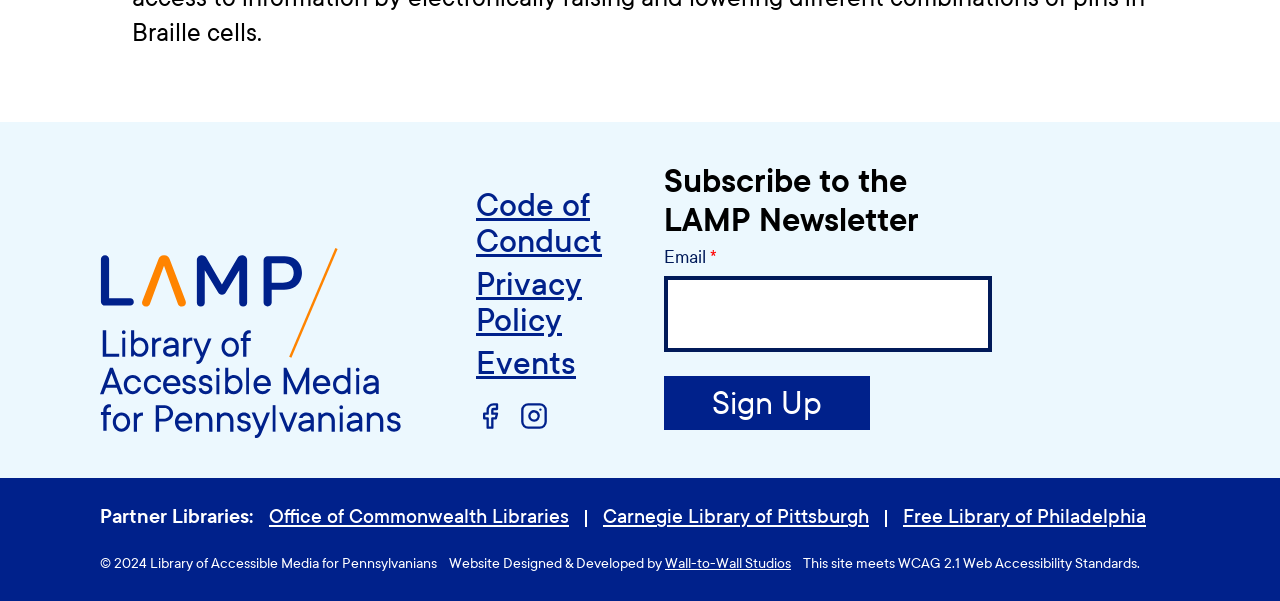Using the provided description: "Code of Conduct", find the bounding box coordinates of the corresponding UI element. The output should be four float numbers between 0 and 1, in the format [left, top, right, bottom].

[0.372, 0.311, 0.481, 0.433]